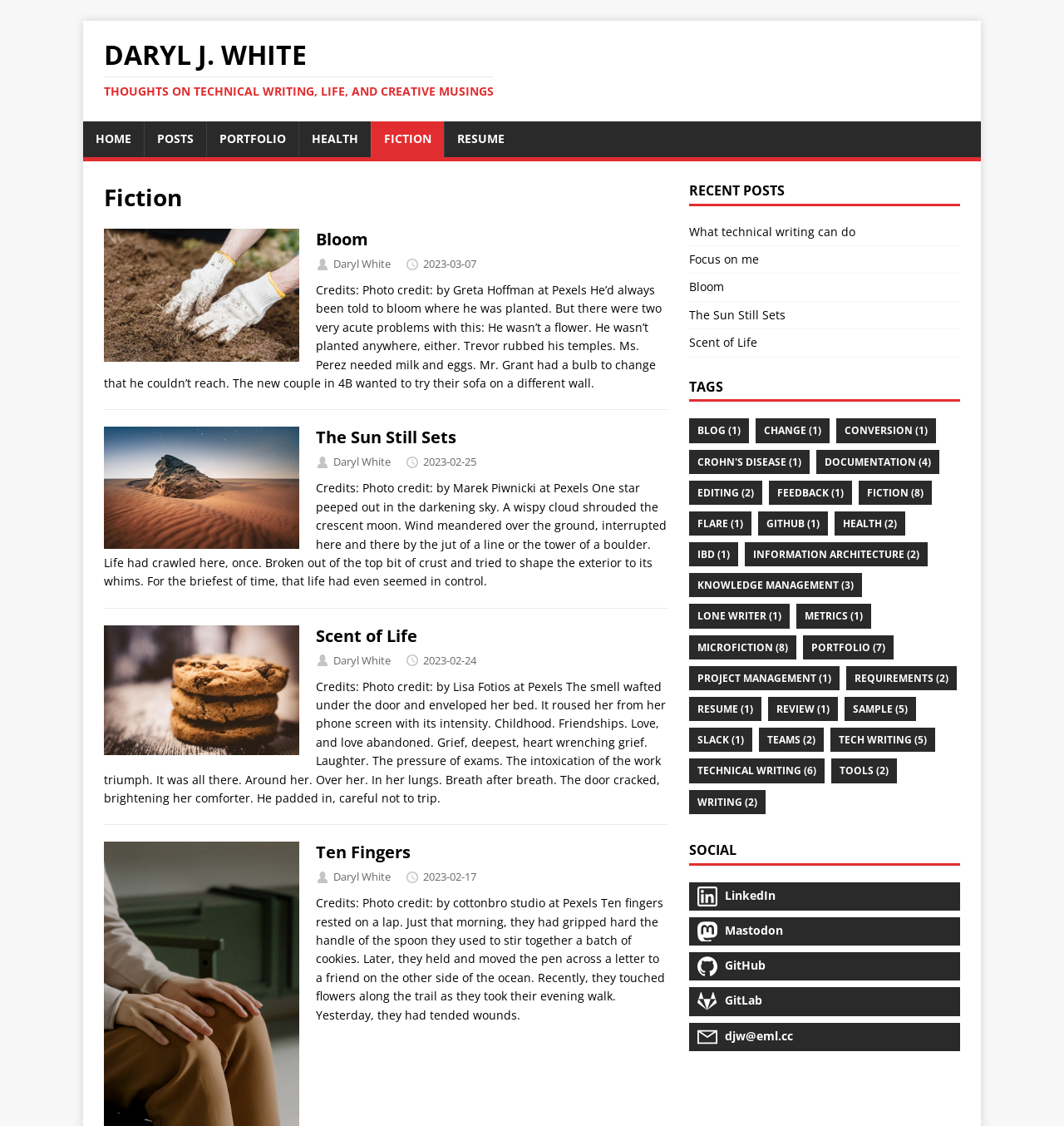Given the element description: "The Sun Still Sets", predict the bounding box coordinates of the UI element it refers to, using four float numbers between 0 and 1, i.e., [left, top, right, bottom].

[0.297, 0.378, 0.429, 0.398]